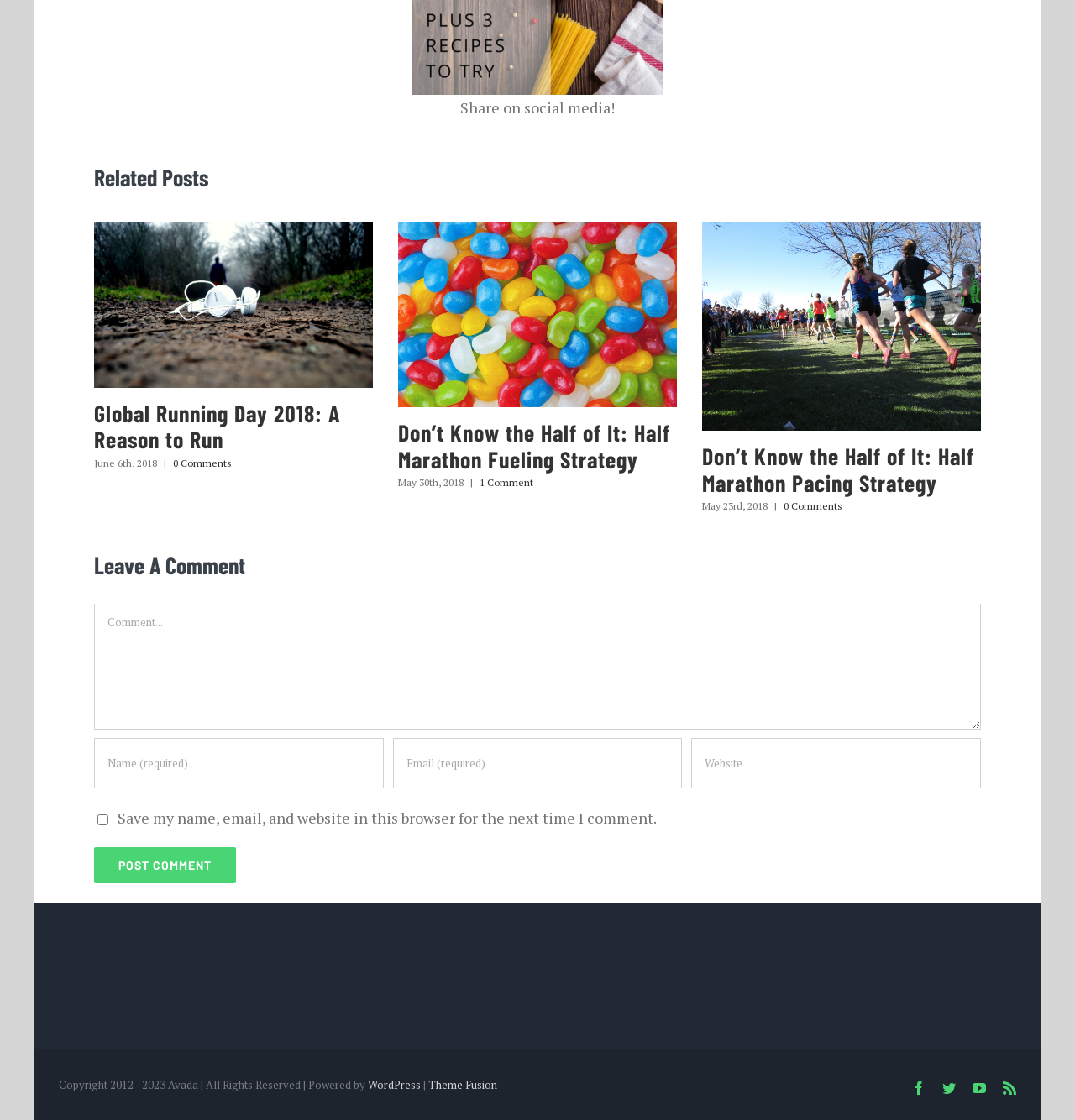Determine the bounding box coordinates of the region to click in order to accomplish the following instruction: "Share on social media!". Provide the coordinates as four float numbers between 0 and 1, specifically [left, top, right, bottom].

[0.428, 0.087, 0.572, 0.105]